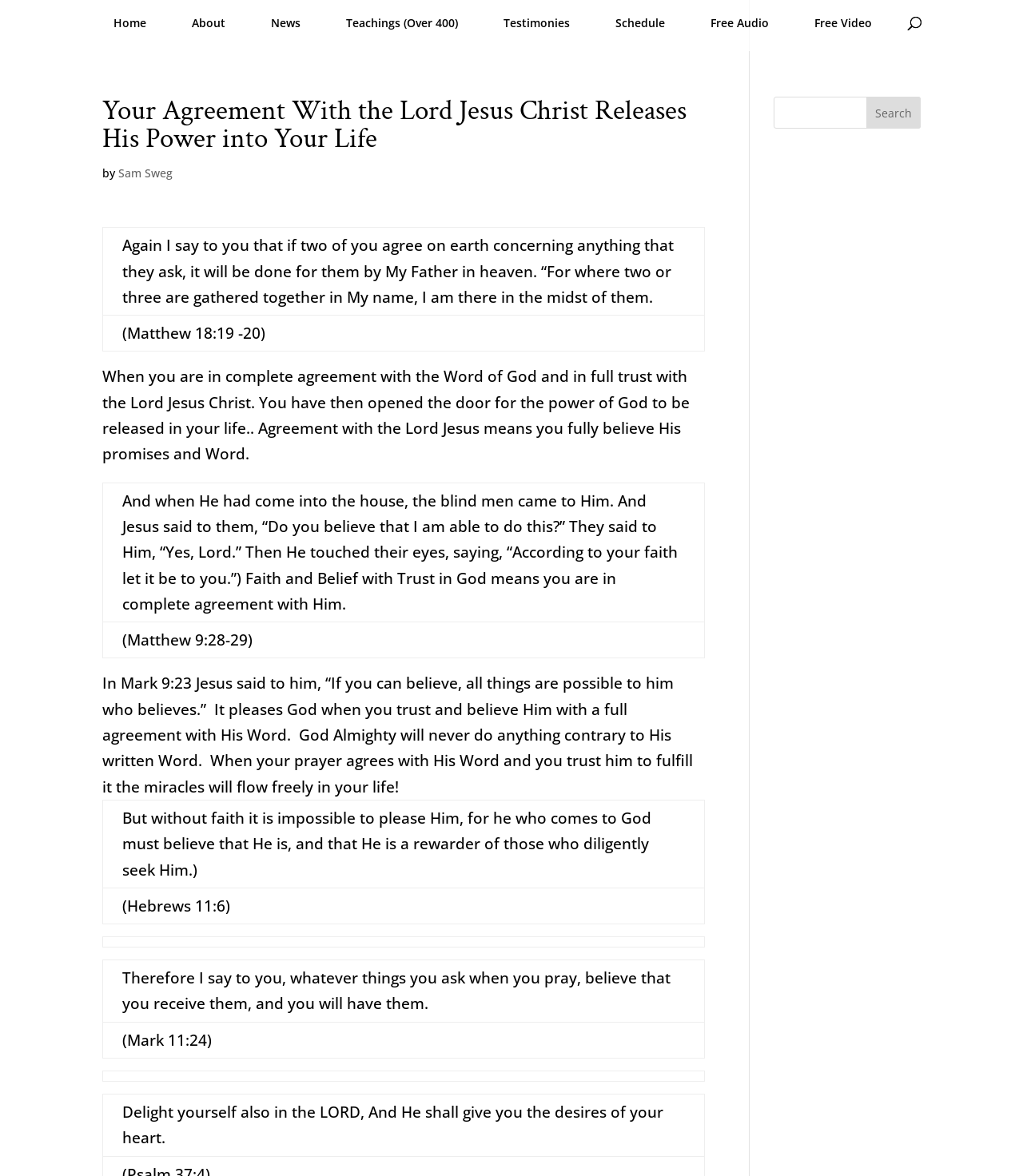Please analyze the image and provide a thorough answer to the question:
What is the name of the ministry?

The name of the ministry can be found in the top-left corner of the webpage, where it says 'Sam Sweg Ministries' in an image element.